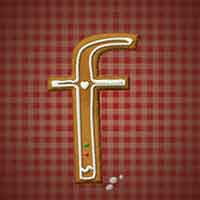What is the suggested connection of the image?
Based on the screenshot, provide a one-word or short-phrase response.

Cooking or baking